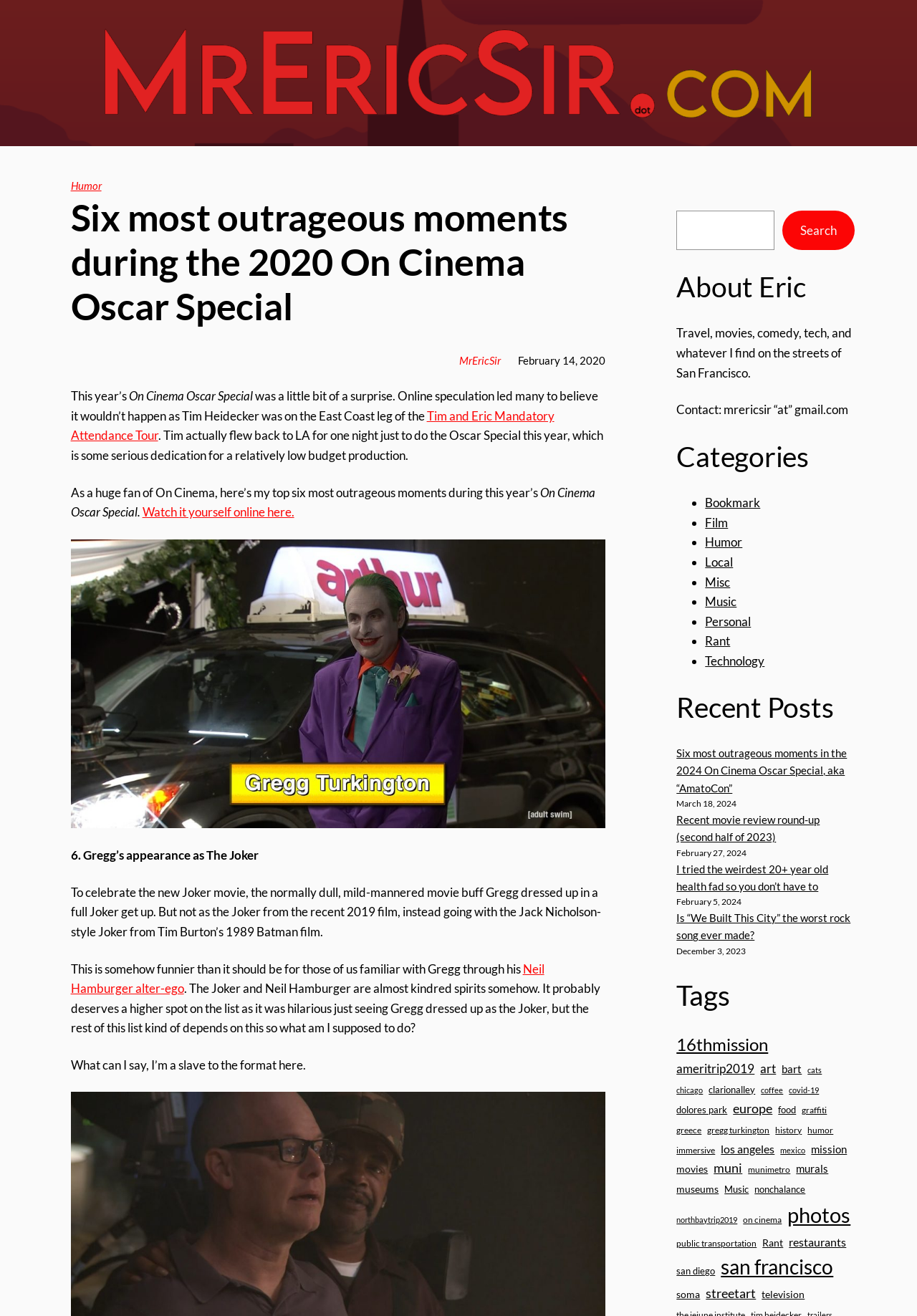Provide a single word or phrase answer to the question: 
What is the date of the article?

February 14, 2020